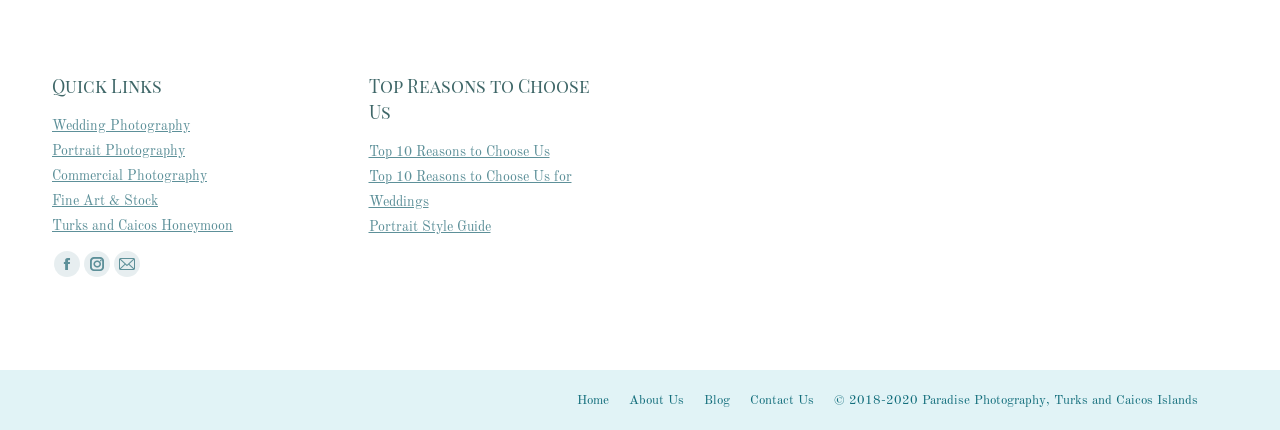Please determine the bounding box of the UI element that matches this description: Home. The coordinates should be given as (top-left x, top-left y, bottom-right x, bottom-right y), with all values between 0 and 1.

[0.451, 0.904, 0.476, 0.957]